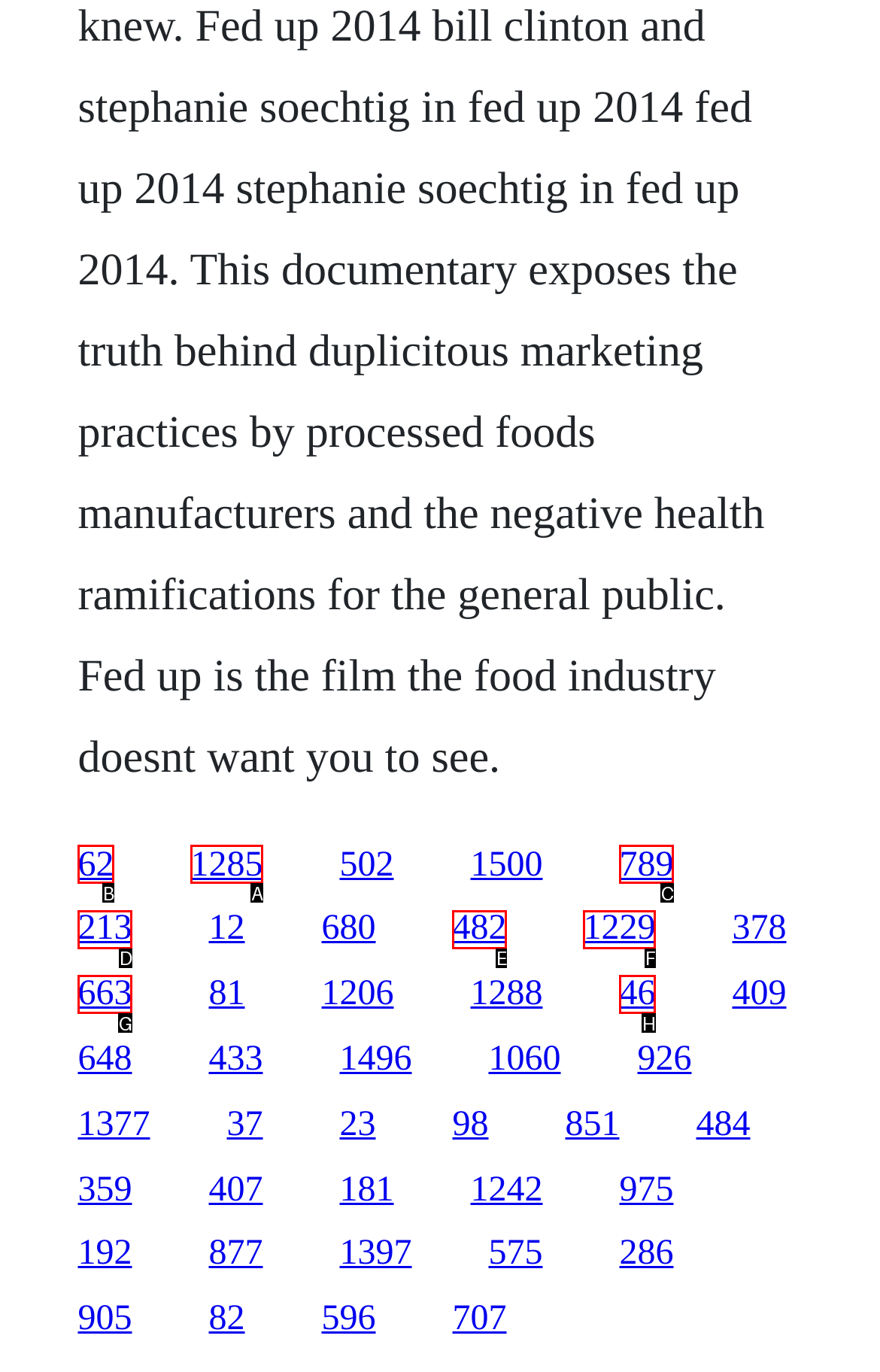For the task "visit the 1285 page", which option's letter should you click? Answer with the letter only.

A